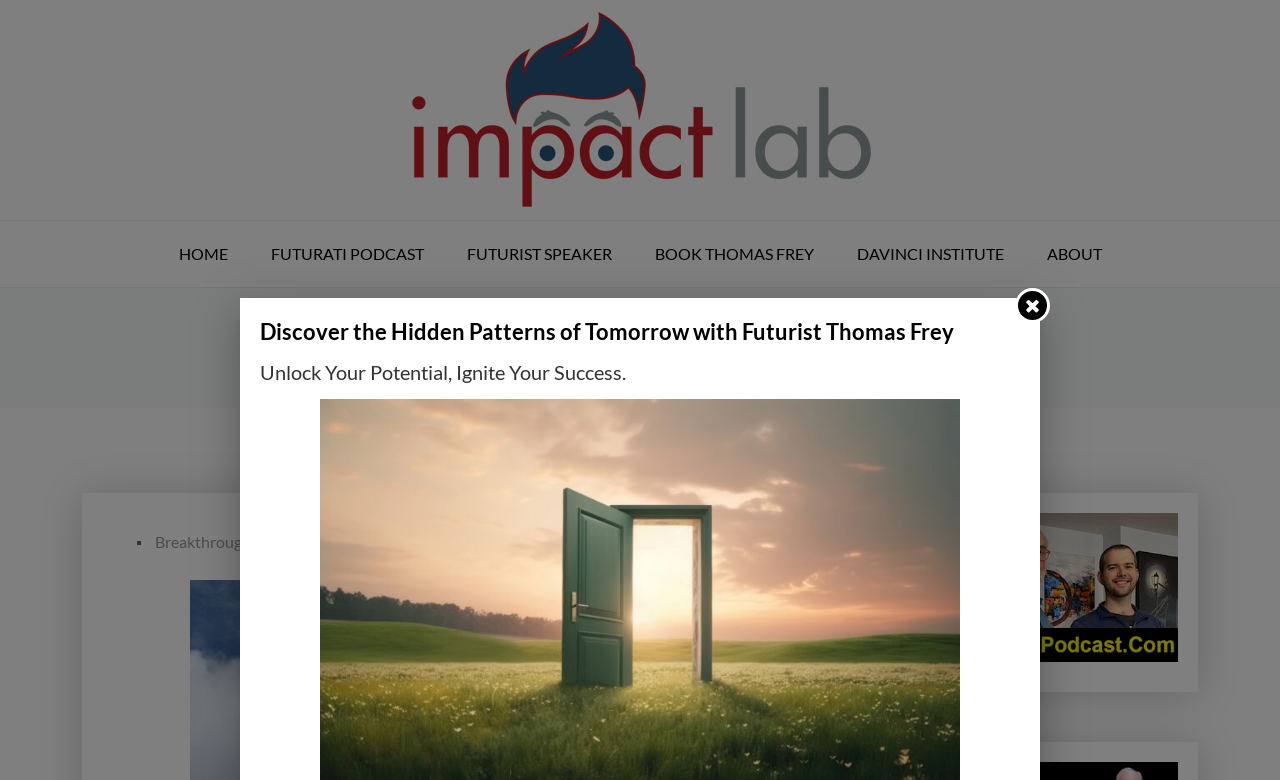Specify the bounding box coordinates of the area that needs to be clicked to achieve the following instruction: "go to March 2016".

None